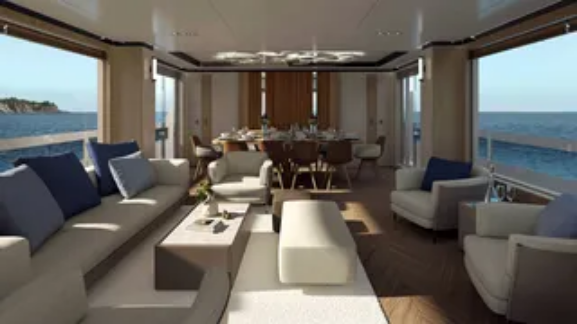Provide a brief response using a word or short phrase to this question:
What type of material is used for the table in the dining area?

Wooden